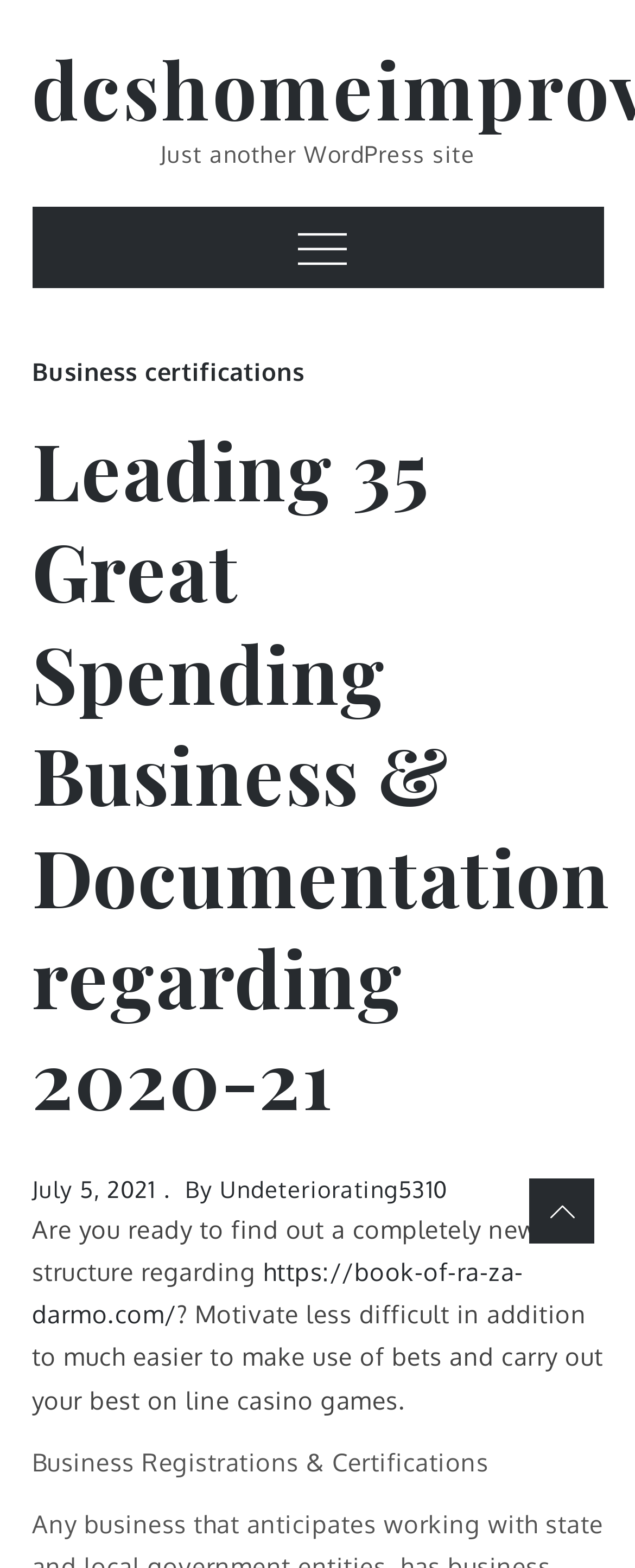From the screenshot, find the bounding box of the UI element matching this description: "Business certifications". Supply the bounding box coordinates in the form [left, top, right, bottom], each a float between 0 and 1.

[0.05, 0.227, 0.479, 0.247]